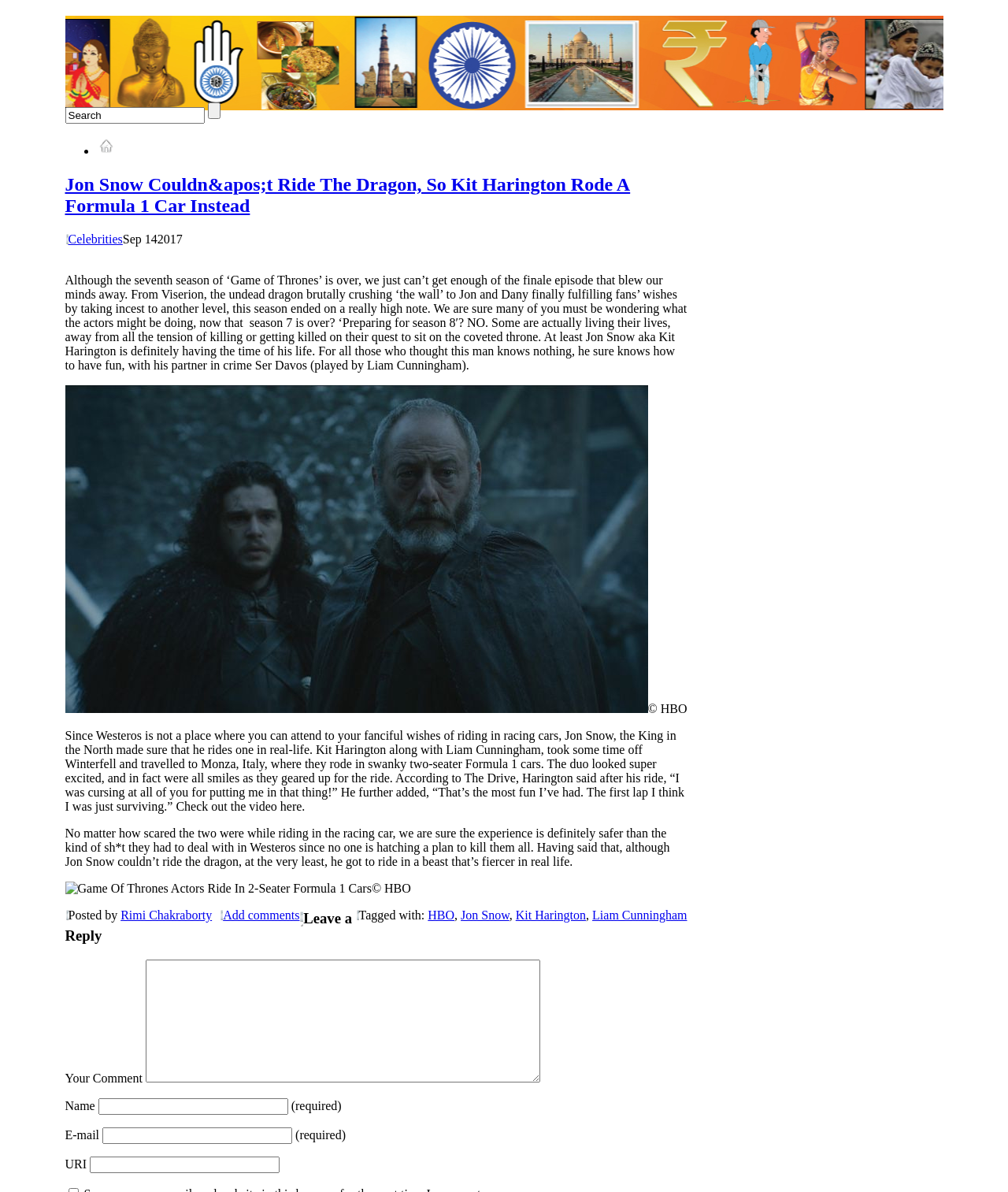Determine the bounding box of the UI component based on this description: "Celebrities". The bounding box coordinates should be four float values between 0 and 1, i.e., [left, top, right, bottom].

[0.068, 0.195, 0.122, 0.206]